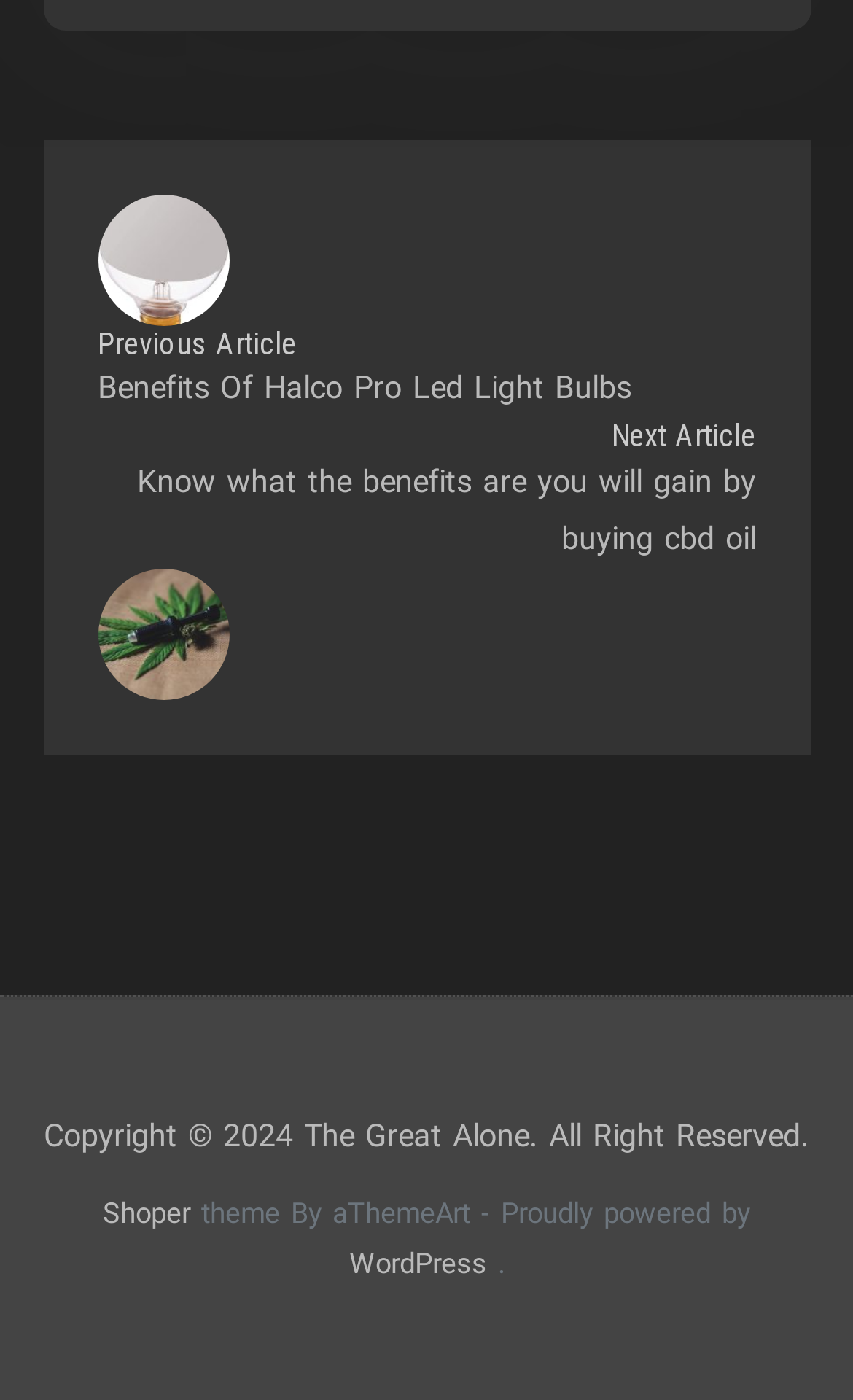What is the copyright information?
Refer to the image and give a detailed answer to the question.

I found a StaticText element with the text 'Copyright 2024 The Great Alone. All Right Reserved.' at the bottom of the page, which indicates the copyright information.